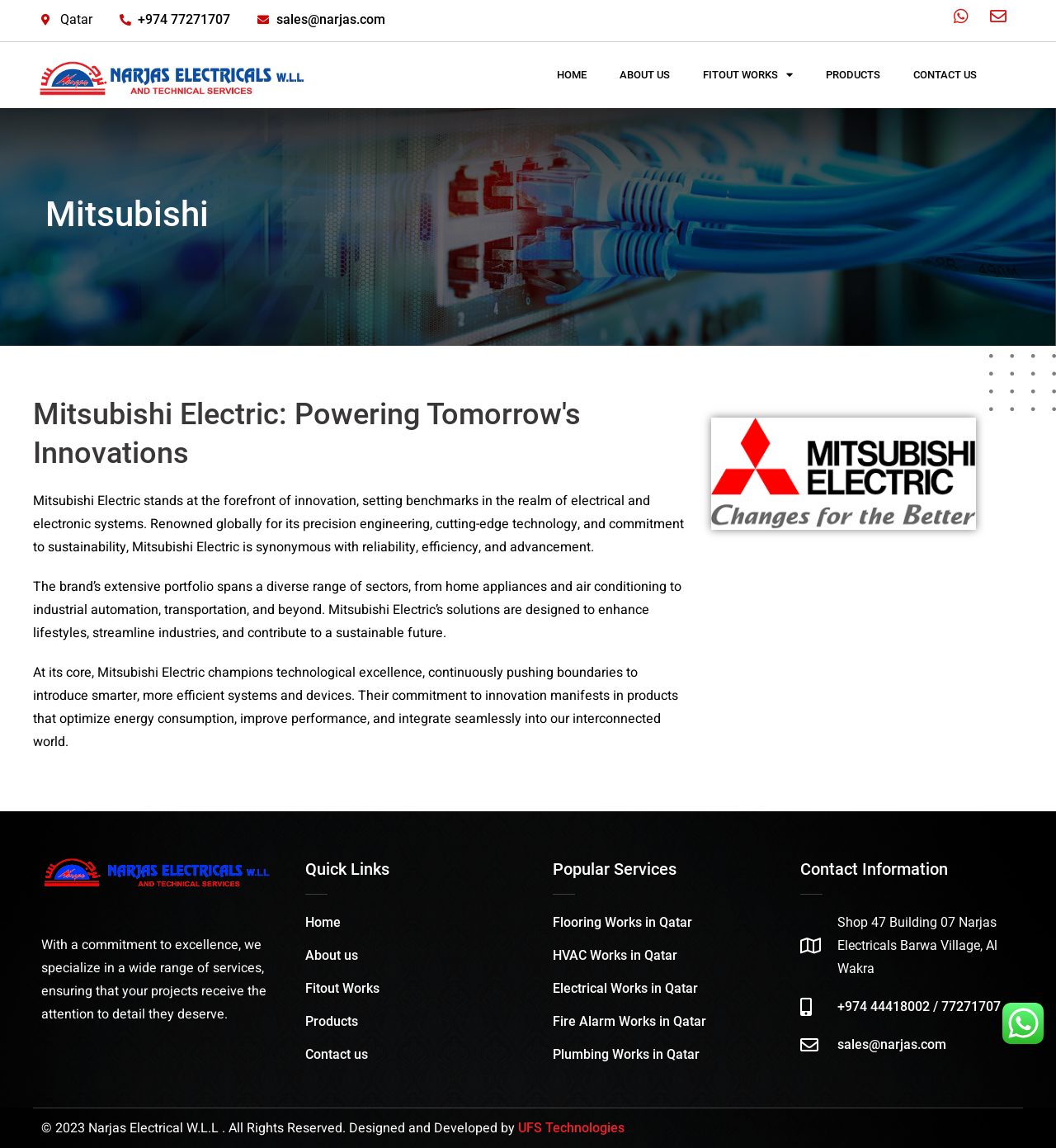Using the provided description Fire Alarm Works in Qatar, find the bounding box coordinates for the UI element. Provide the coordinates in (top-left x, top-left y, bottom-right x, bottom-right y) format, ensuring all values are between 0 and 1.

[0.523, 0.88, 0.734, 0.9]